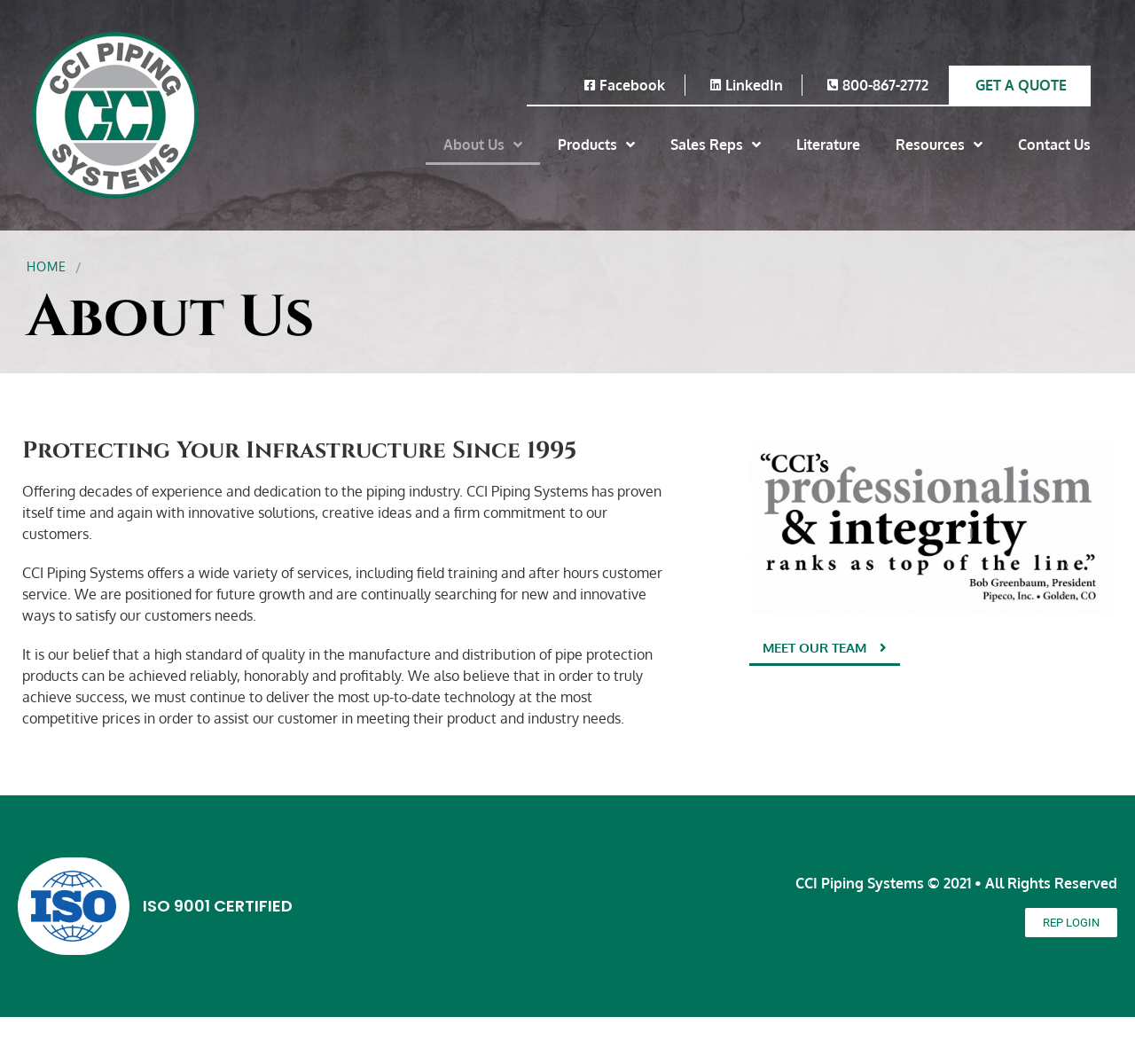Given the element description LinkedIn, identify the bounding box coordinates for the UI element on the webpage screenshot. The format should be (top-left x, top-left y, bottom-right x, bottom-right y), with values between 0 and 1.

[0.621, 0.07, 0.689, 0.09]